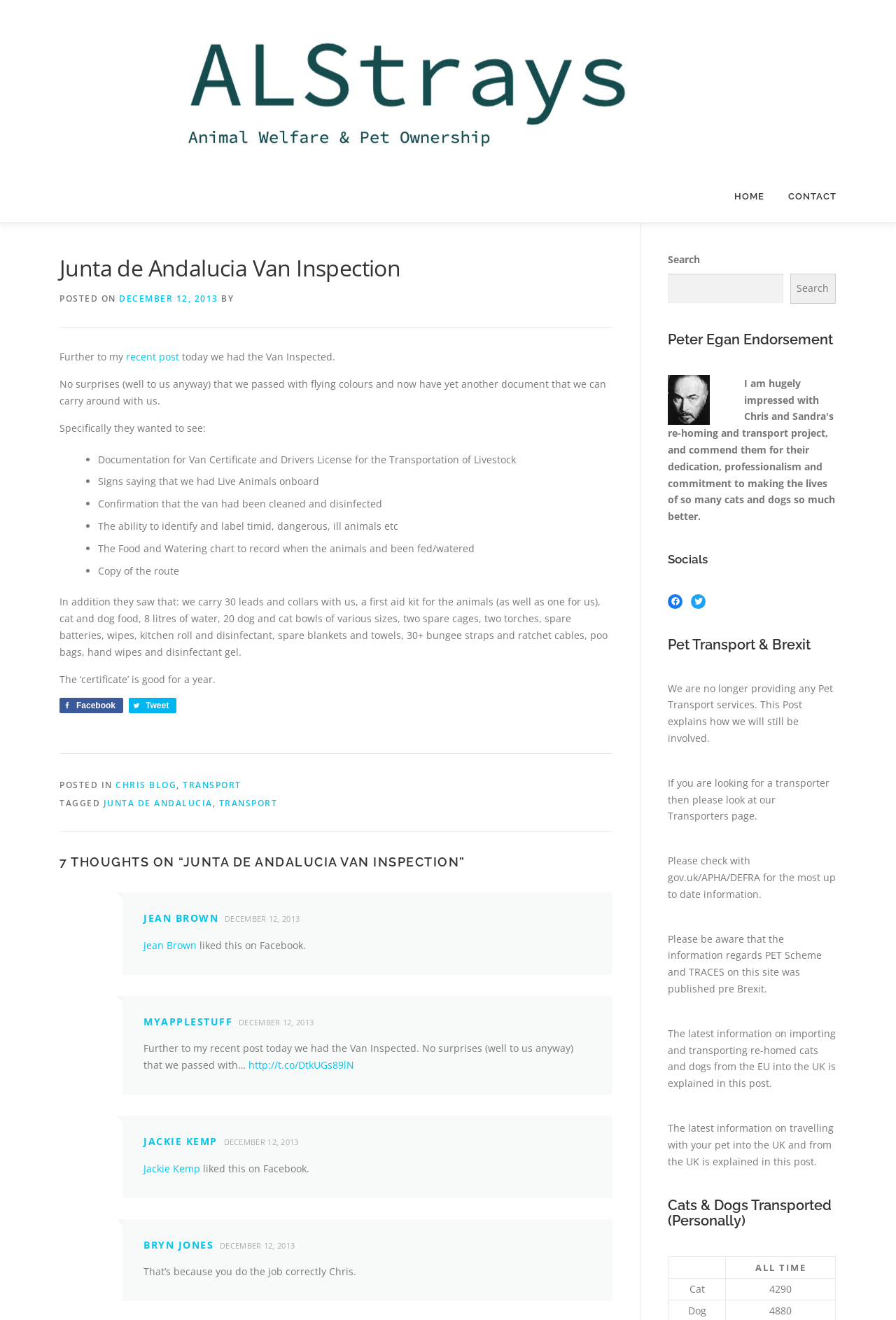Select the bounding box coordinates of the element I need to click to carry out the following instruction: "Search for something".

[0.745, 0.207, 0.874, 0.23]